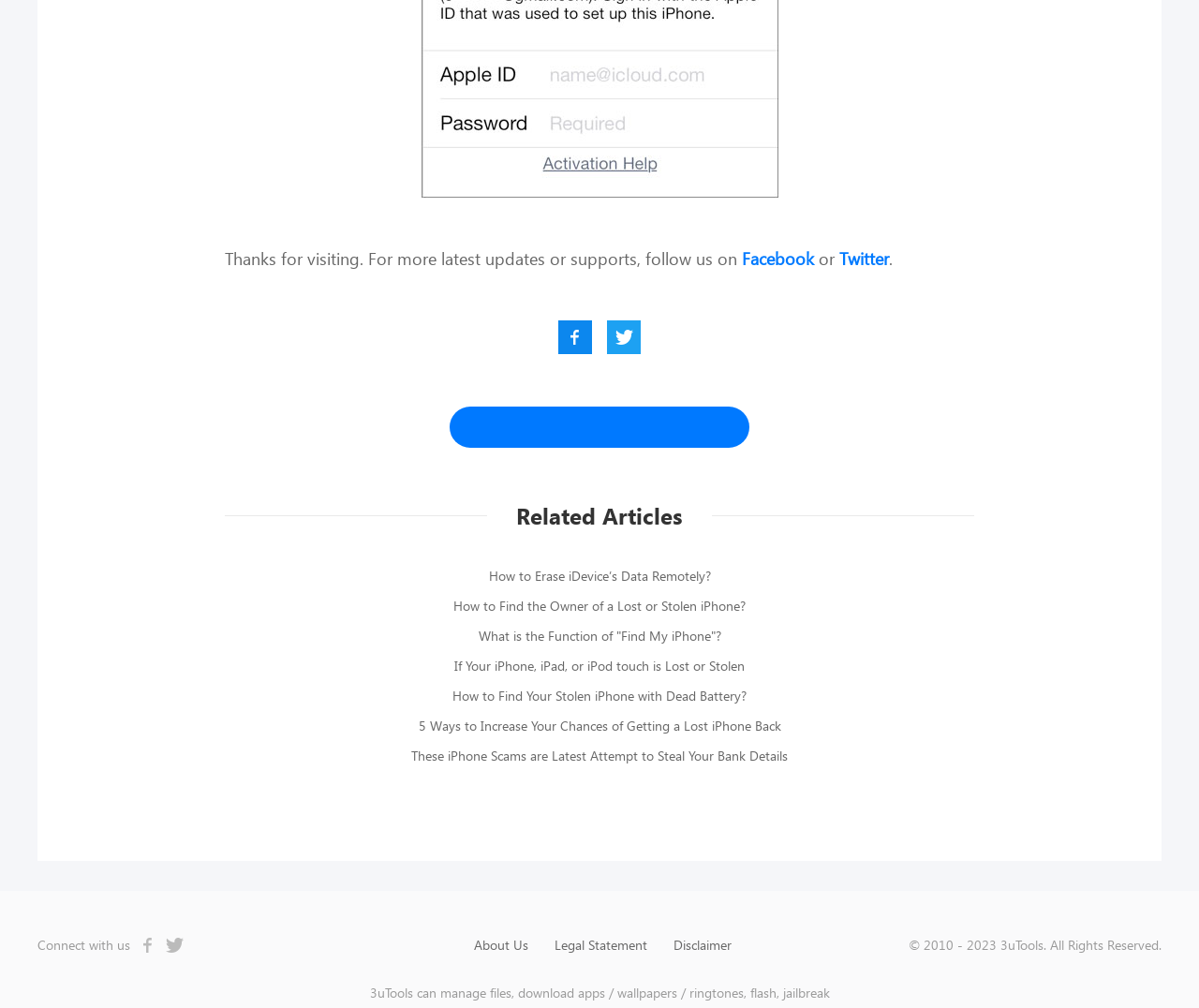From the given element description: "parent_node: Connect with us title="Facebook"", find the bounding box for the UI element. Provide the coordinates as four float numbers between 0 and 1, in the order [left, top, right, bottom].

[0.109, 0.929, 0.128, 0.947]